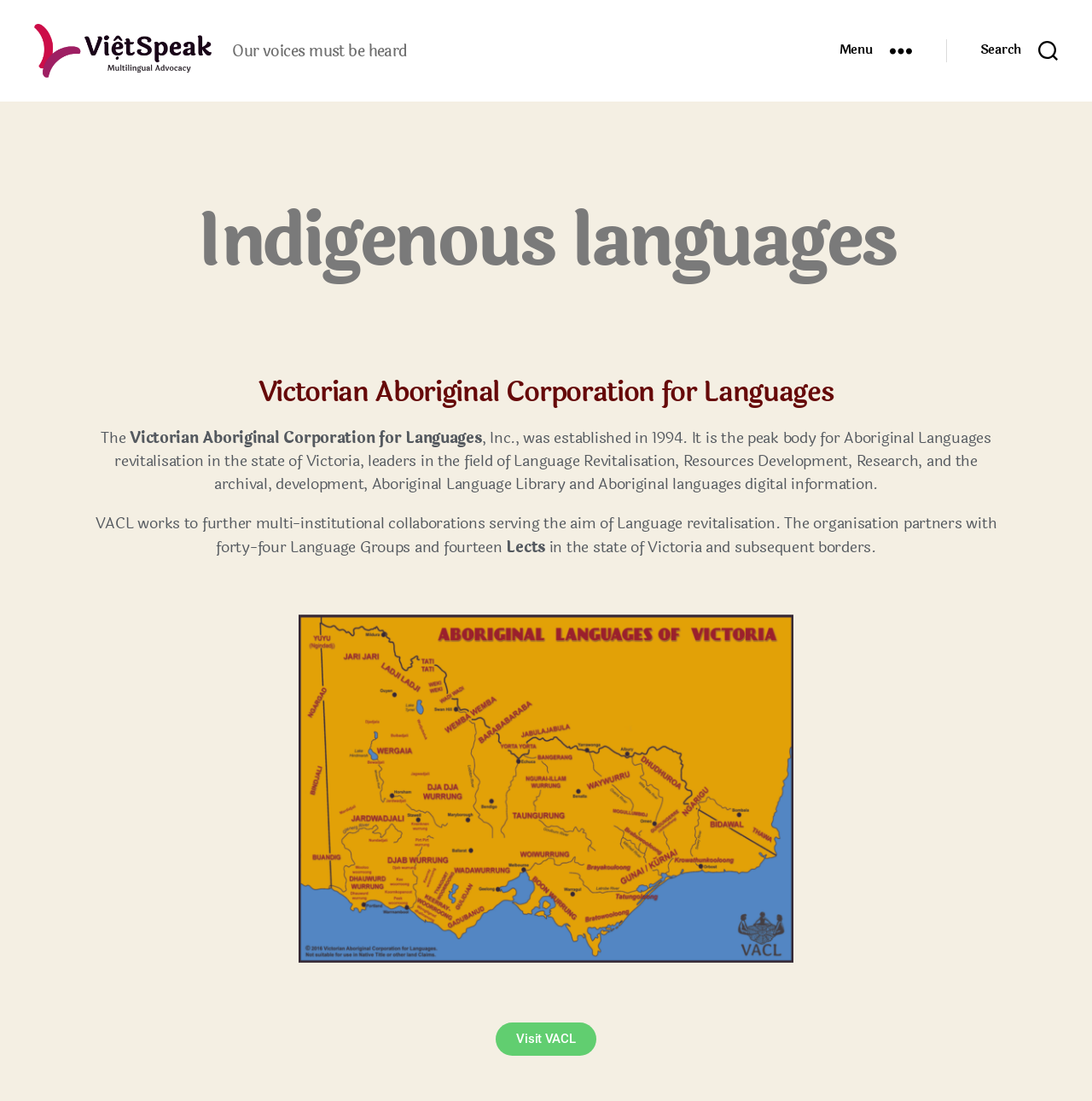Answer the question in one word or a short phrase:
What is the purpose of the organization?

Language revitalisation